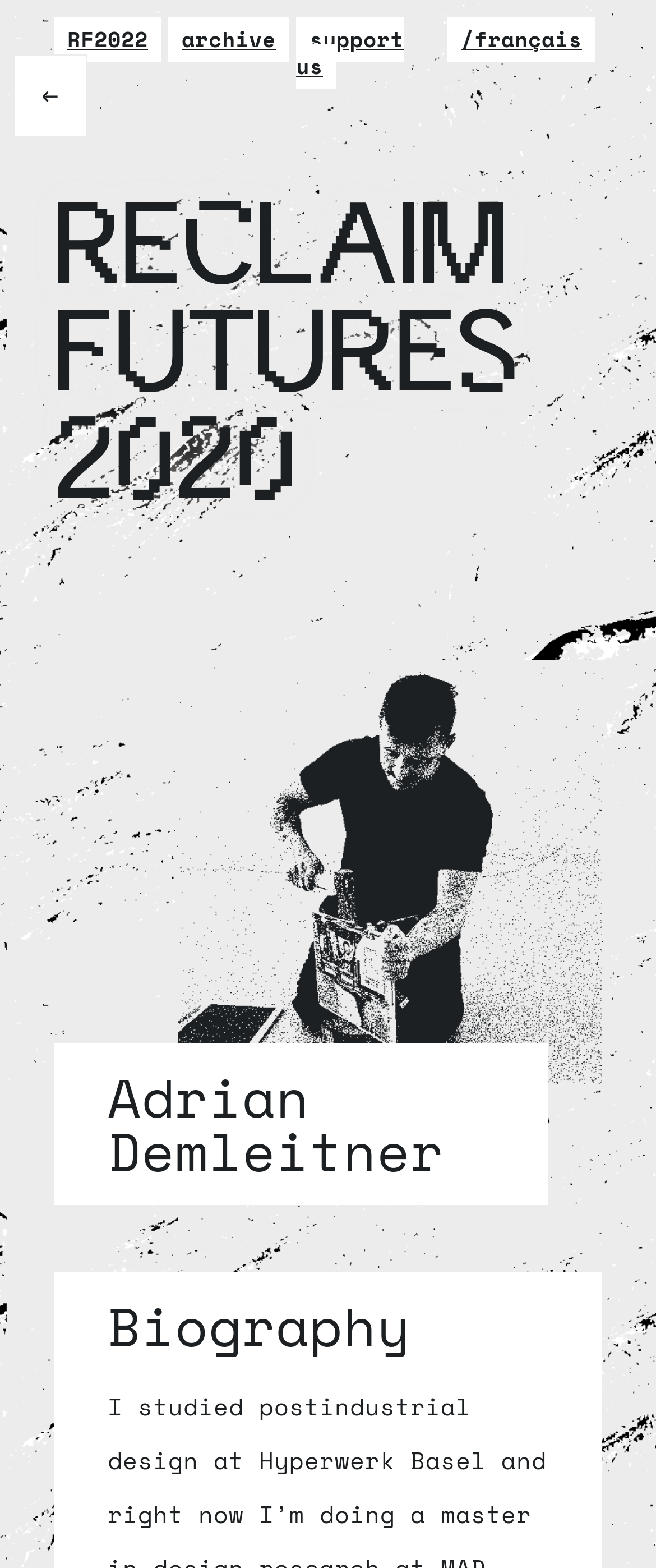Identify the bounding box coordinates necessary to click and complete the given instruction: "view Reclaim Futures 2020".

[0.082, 0.298, 0.79, 0.324]